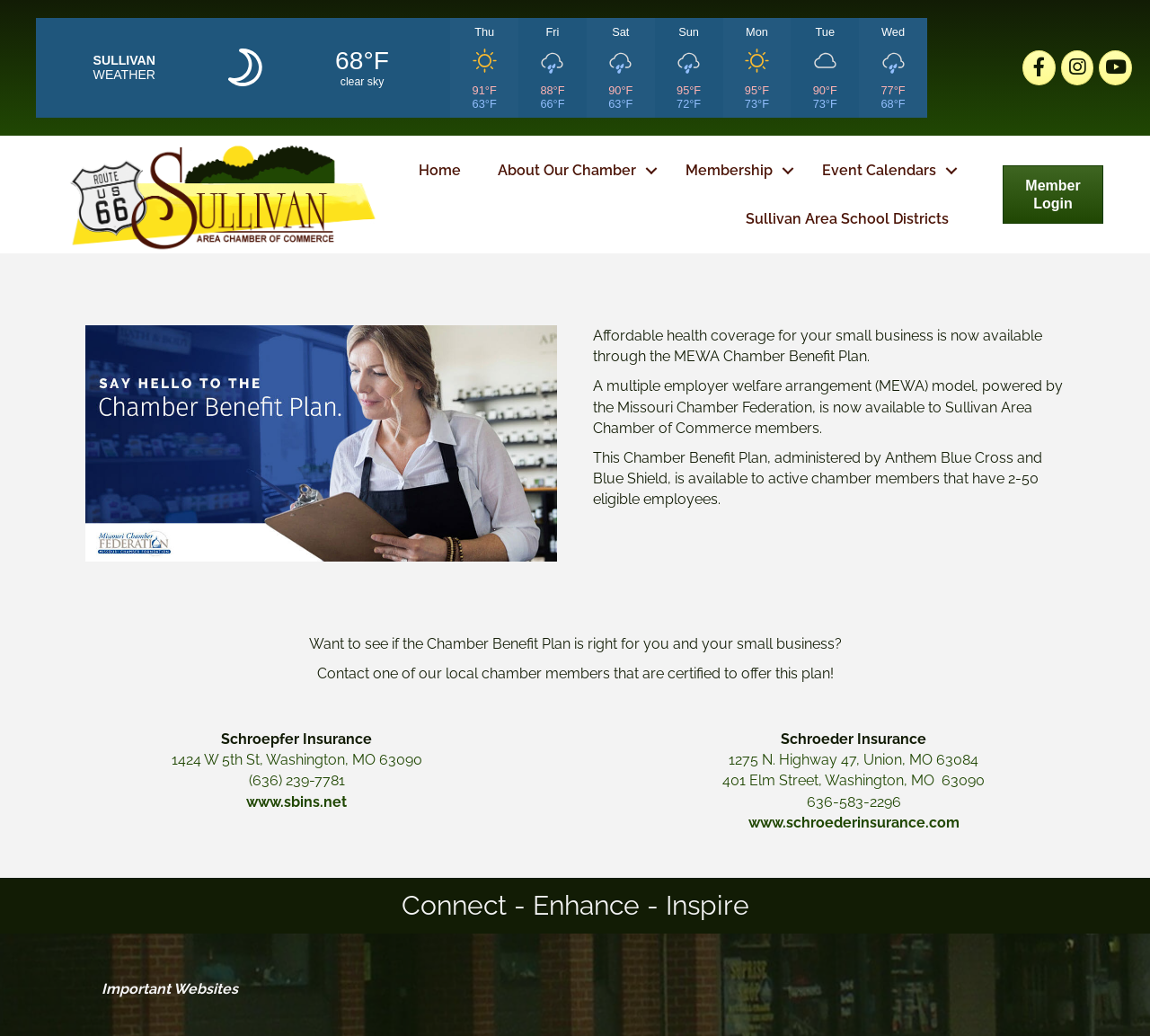Consider the image and give a detailed and elaborate answer to the question: 
What is the purpose of the MEWA Chamber Benefit Plan?

The purpose of the MEWA Chamber Benefit Plan is to provide health coverage for small businesses, as mentioned in the static text 'Affordable health coverage for your small business is now available through the MEWA Chamber Benefit Plan.'